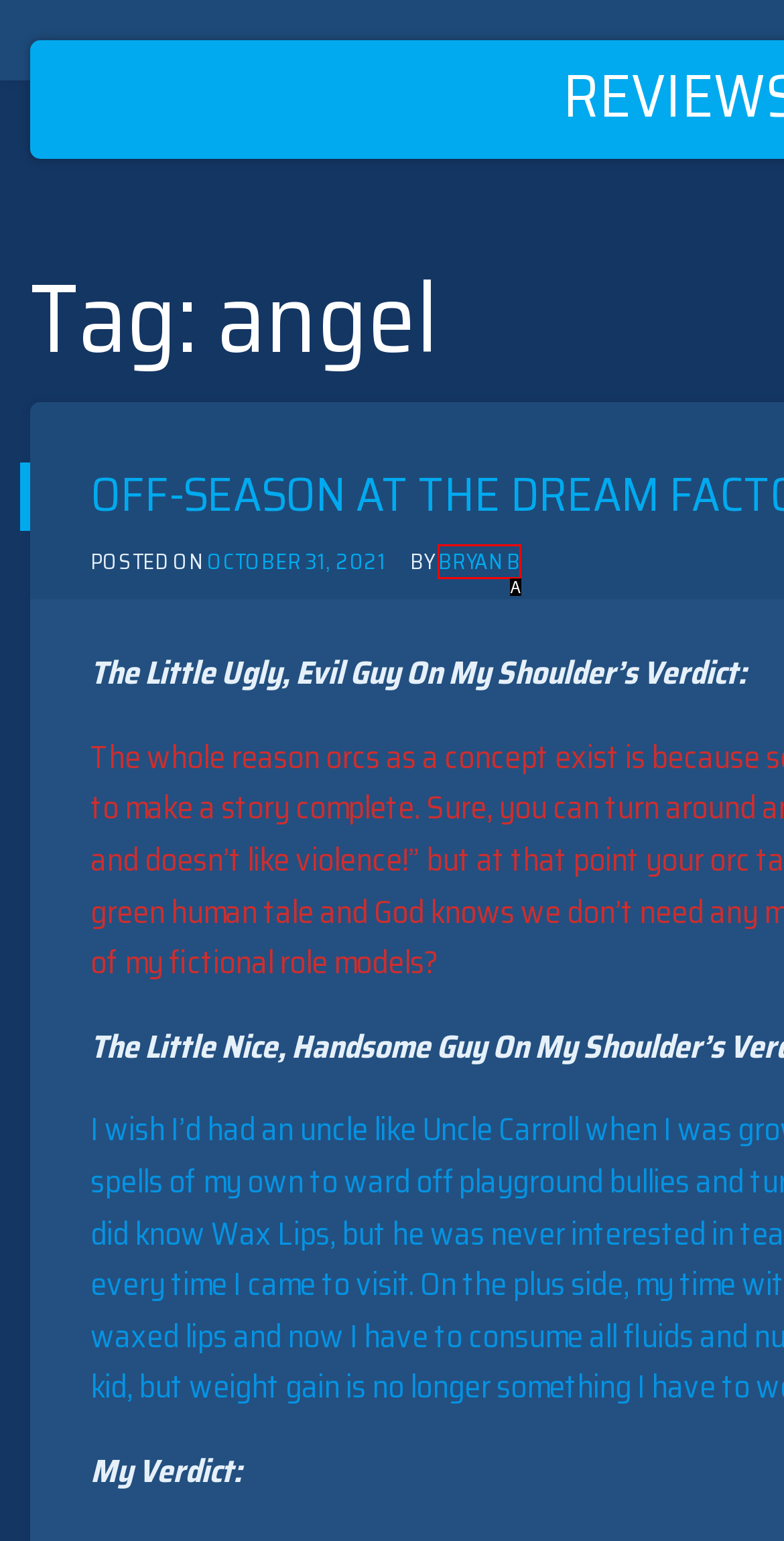From the choices given, find the HTML element that matches this description: Bryan B. Answer with the letter of the selected option directly.

A